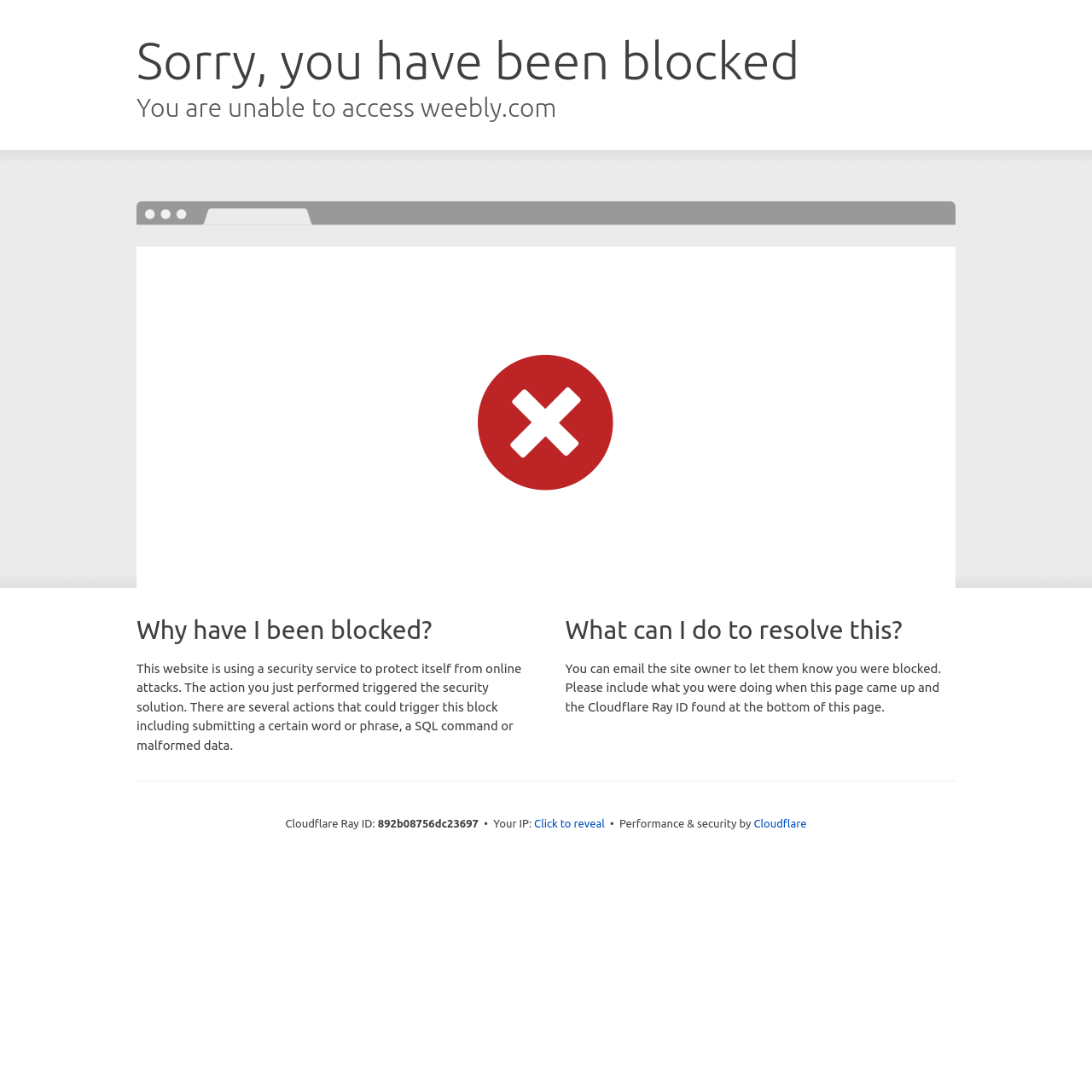What can I do to resolve this block?
Observe the image and answer the question with a one-word or short phrase response.

Email site owner